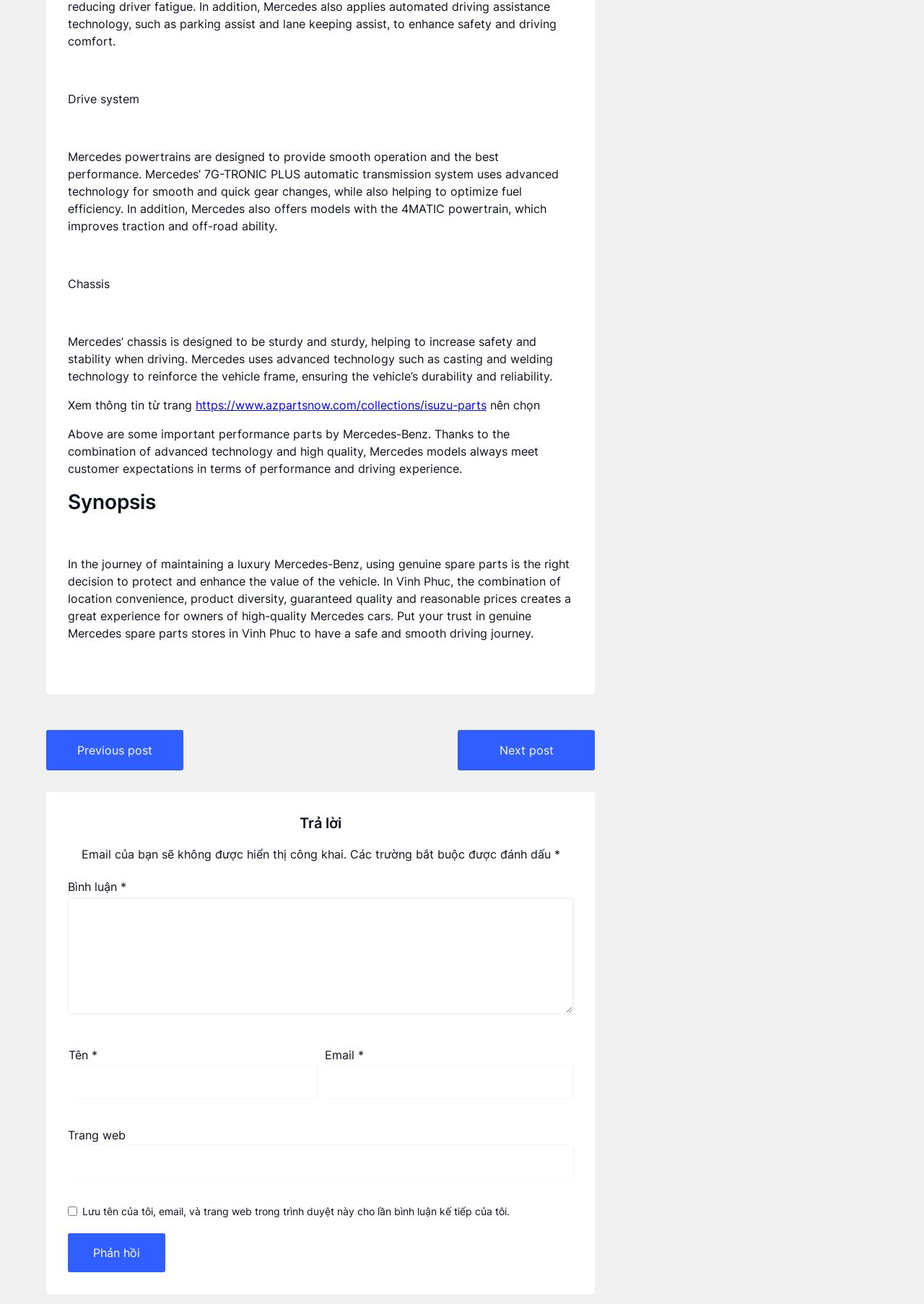What is the name of the transmission system mentioned on the webpage?
Look at the image and provide a detailed response to the question.

The webpage mentions the 7G-TRONIC PLUS automatic transmission system as one of the advanced technologies used by Mercedes to provide smooth and quick gear changes.